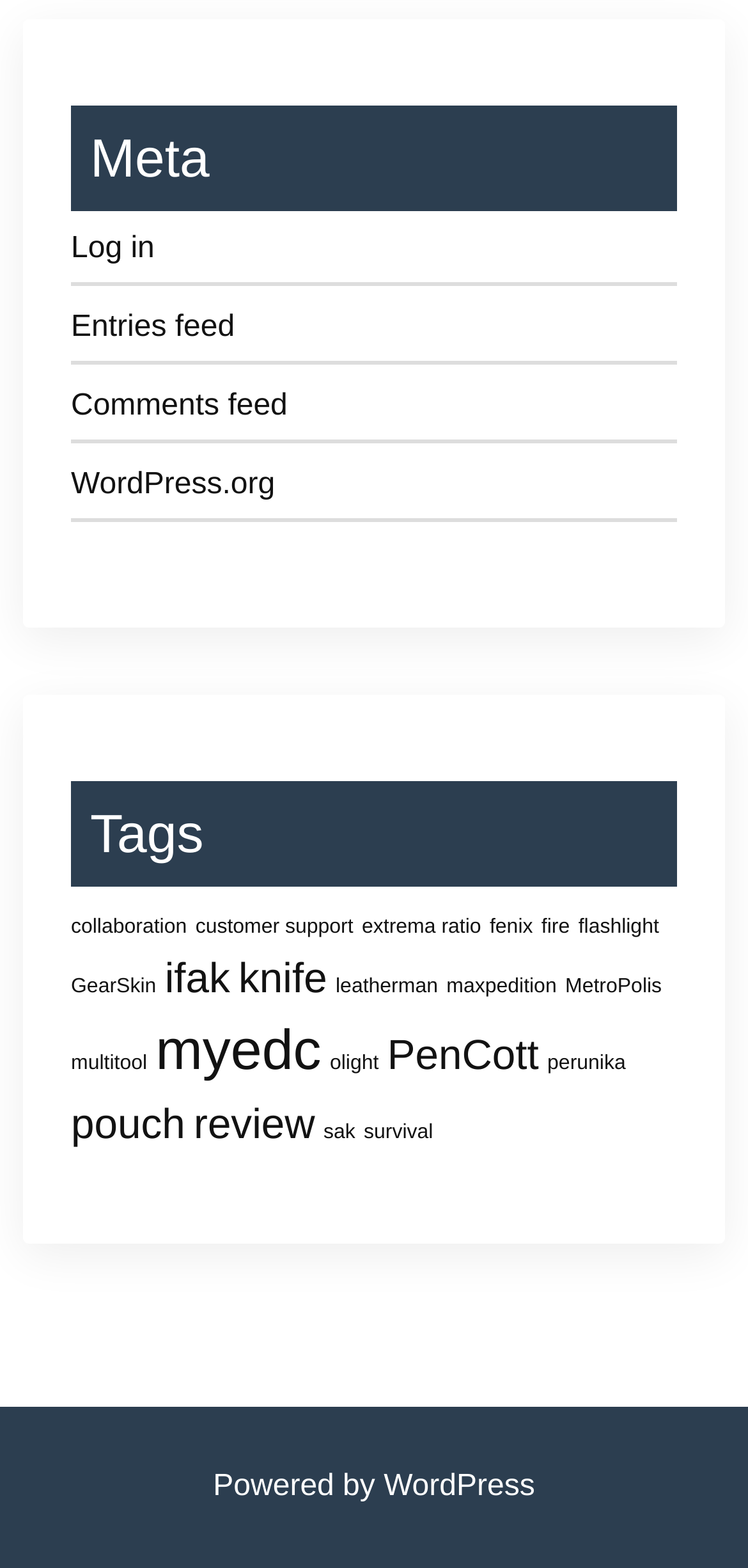Determine the bounding box coordinates of the section I need to click to execute the following instruction: "Check the latest post about multitool". Provide the coordinates as four float numbers between 0 and 1, i.e., [left, top, right, bottom].

[0.518, 0.658, 0.72, 0.688]